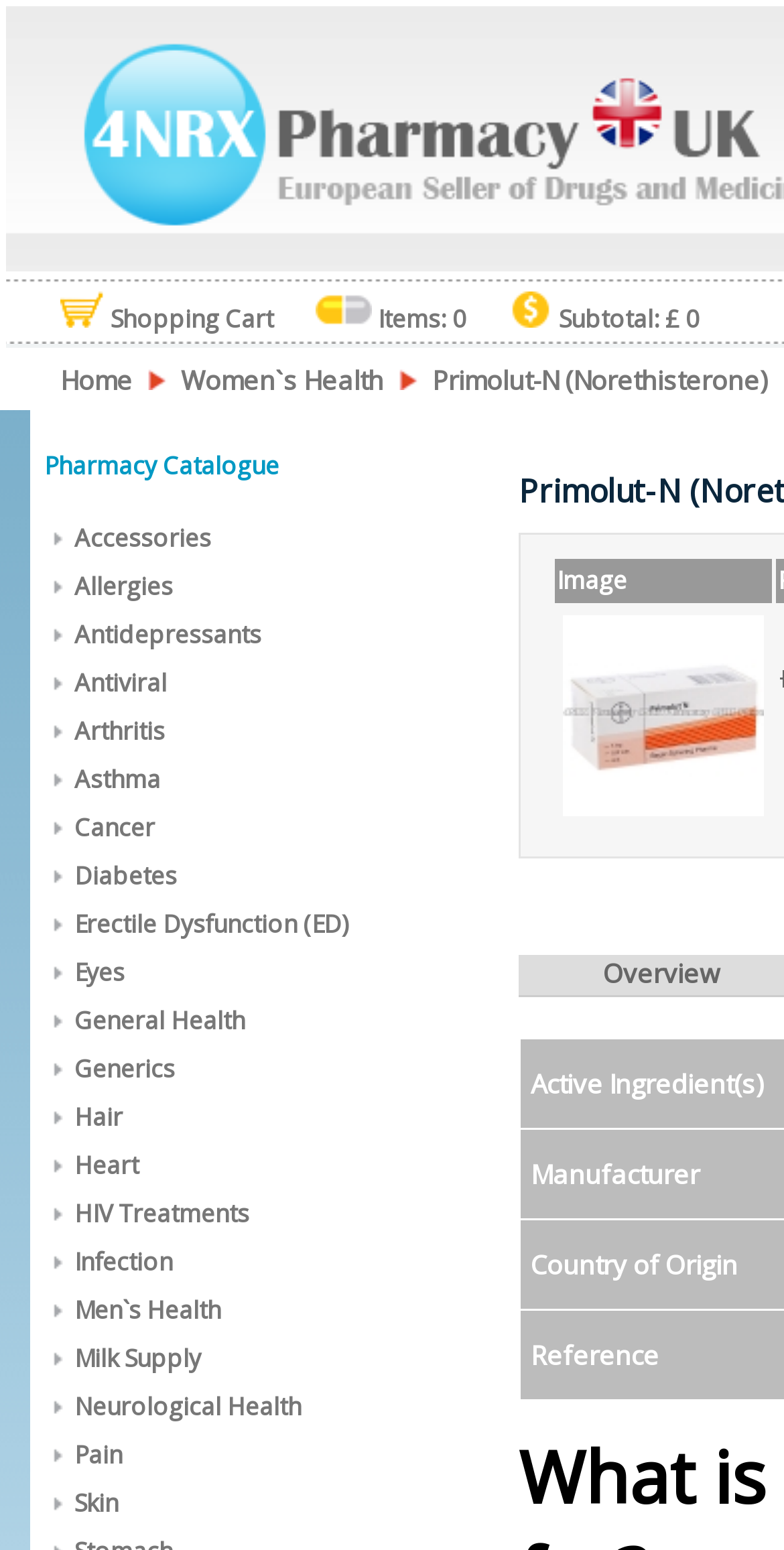Based on the element description: "Erectile Dysfunction (ED)", identify the bounding box coordinates for this UI element. The coordinates must be four float numbers between 0 and 1, listed as [left, top, right, bottom].

[0.095, 0.585, 0.444, 0.608]